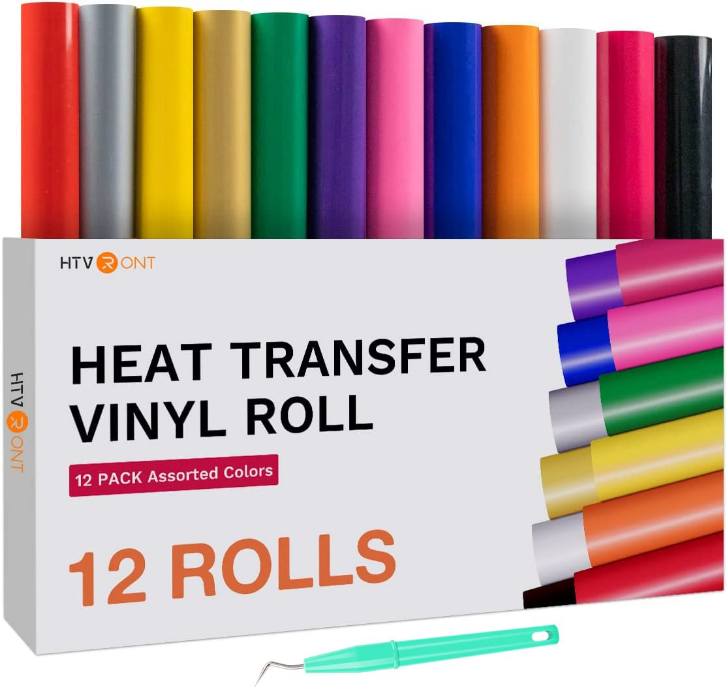Elaborate on the image by describing it in detail.

The image showcases a vibrant assortment of heat transfer vinyl rolls, presented in a sleek packaging labeled "HEAT TRANSFER VINYL ROLL." This 12-pack includes a variety of colors, ideal for crafting and DIY projects, allowing for endless creativity in designs. Each roll is designed to adhere to fabric or other surfaces when heat is applied, perfect for customizing clothing, home décor, and more. Accompanying the rolls is a small crafting tool, likely a weeding tool, which assists in removing excess vinyl, ensuring precision in every project. The colors range from bright reds, yellows, and blues to purples and greens, highlighting the versatility and appeal of the product for artists and crafters alike.